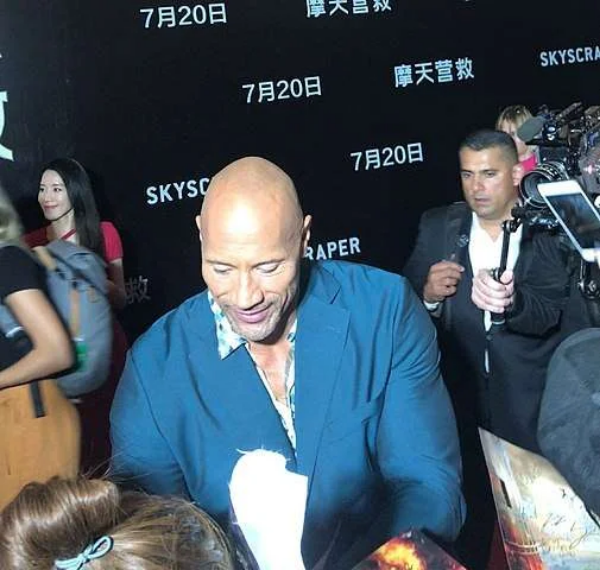Analyze the image and answer the question with as much detail as possible: 
What is the language of the promotional materials in the backdrop?

The caption states that the backdrop features promotional materials in both English and possibly Chinese, which suggests the languages used in the promotional materials.